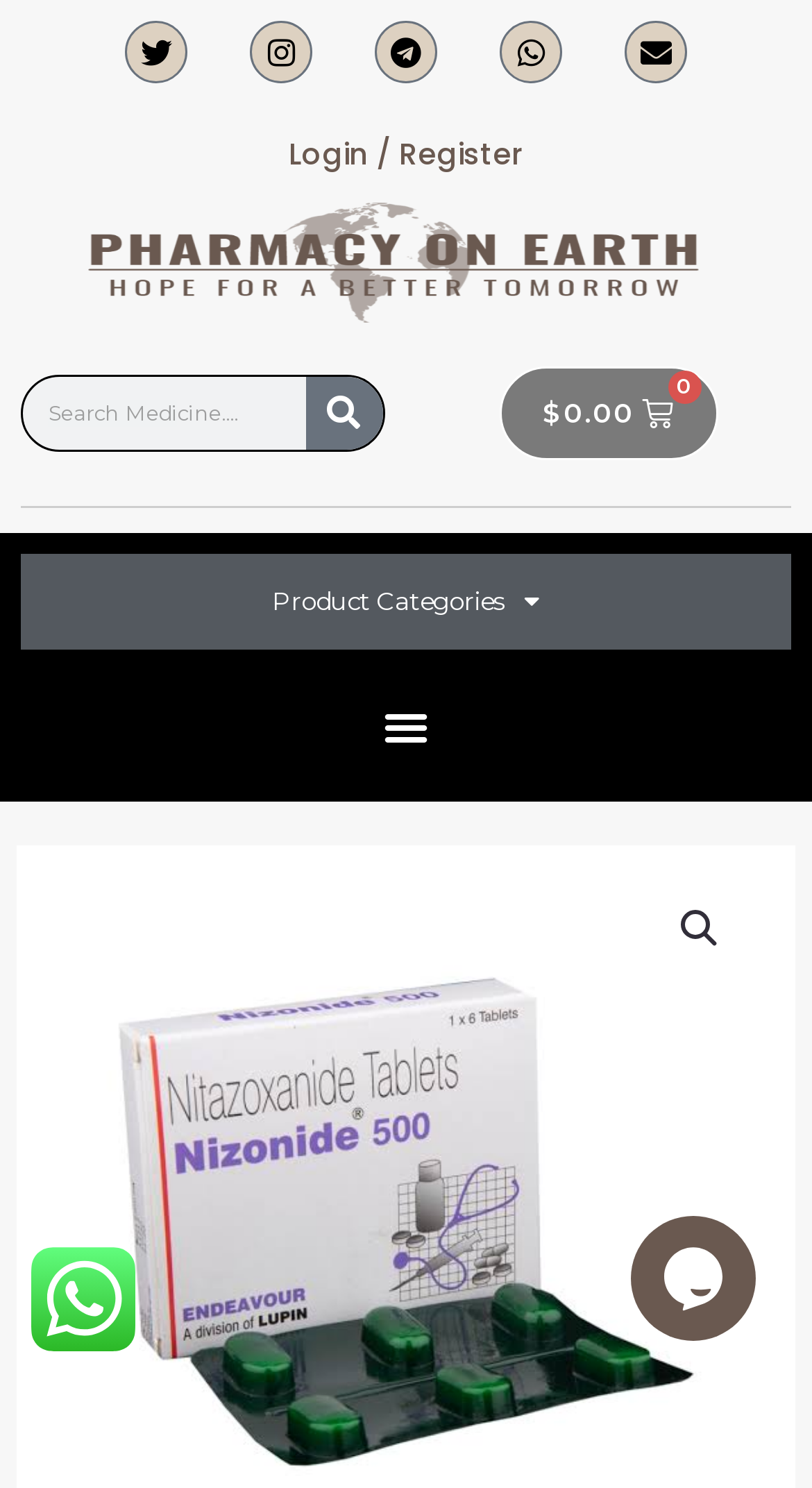Provide an in-depth description of the elements and layout of the webpage.

The webpage is about Nitazoxanide 500mg (Nizonide) Tablets, a product from Pharmacy on Earth. At the top left, there are four social media links: Twitter, Instagram, Telegram, and Whatsapp, followed by an envelope icon. Below these icons, there are three links: Login, a slash, and Register.

On the top right, there is a search bar with a search button and a "Search" label. Next to the search bar, there is a cart link with a price of $0.00 and a cart icon.

Below the search bar, there is a link to Product Categories with a dropdown menu. To the right of this link, there is a Menu Toggle button.

In the main content area, there is a product description section. At the top, there is a quantity label for Nitazoxanide 500mg (Nizonide) Tablets. Below this label, there is an image, likely a product image.

On the bottom right, there is a chat widget iframe, which is a small window for customer support.

The webpage also has a meta description that provides brief information about the product, including its brand name, generic name, manufacturer, packaging, and delivery time.